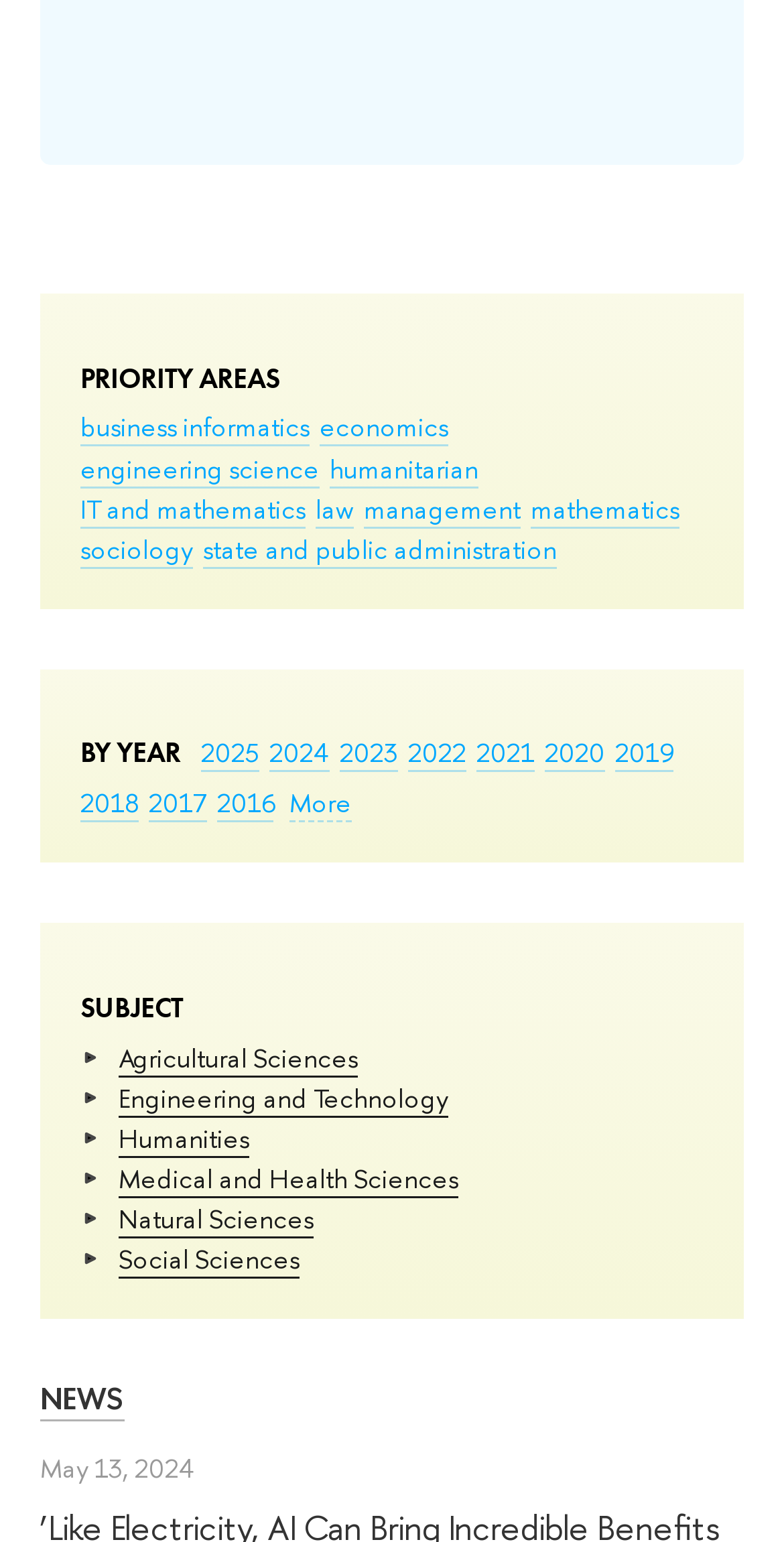Provide a single word or phrase to answer the given question: 
What is the earliest year listed?

2016